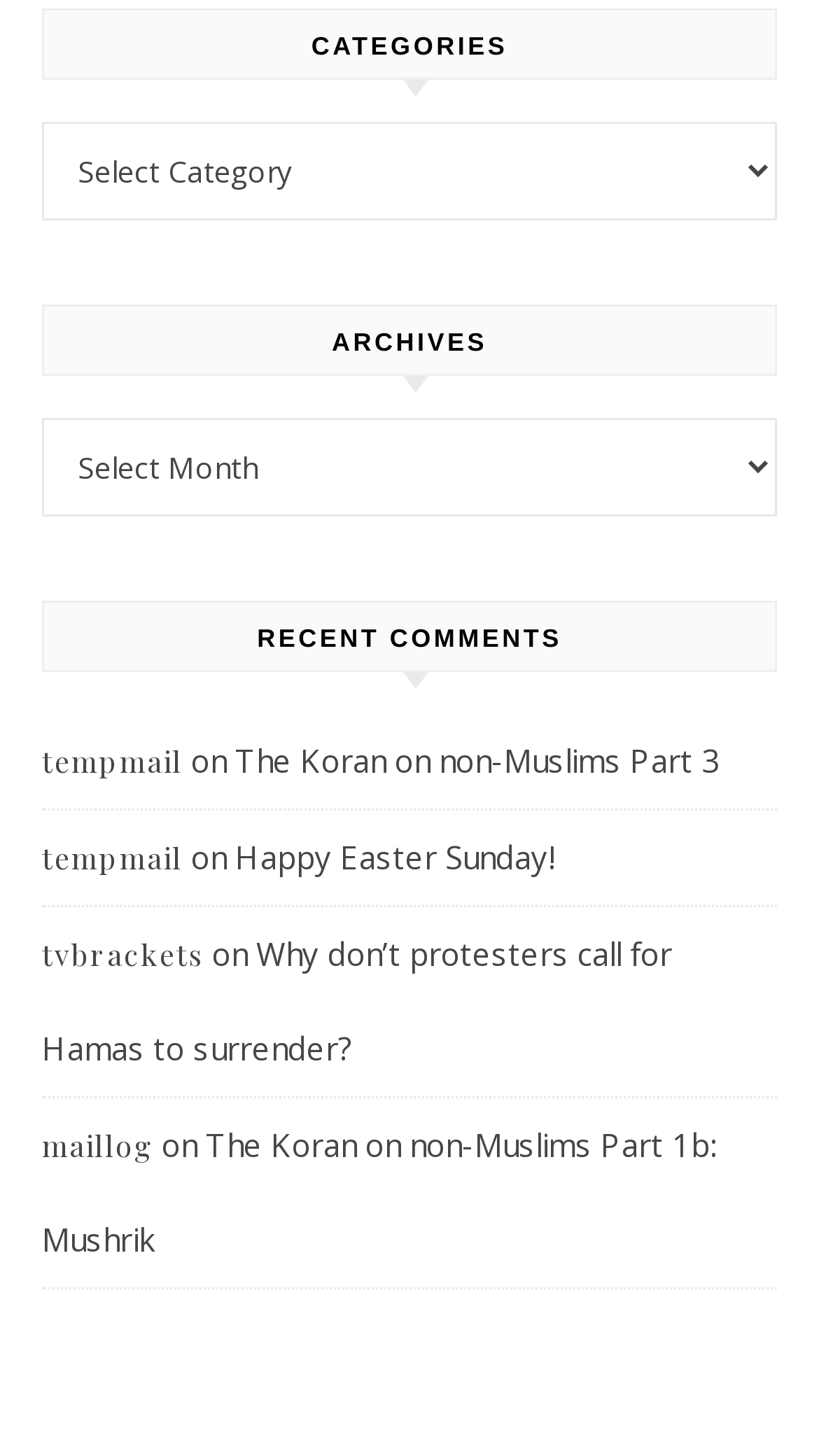Locate the bounding box coordinates of the element to click to perform the following action: 'Explore the link 'tvbrackets''. The coordinates should be given as four float values between 0 and 1, in the form of [left, top, right, bottom].

[0.051, 0.641, 0.249, 0.669]